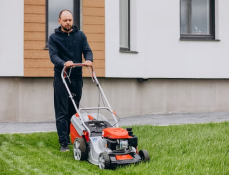Offer a detailed explanation of the image and its components.

A man is standing on a lush green lawn, operating a modern lawn mower. Dressed in a casual black outfit, he appears focused as he tends to the grass in front of a sleek, contemporary house characterized by a combination of white and wooden exterior elements. The scene captures the essence of year-round lawn care, emphasizing both the beauty of a well-maintained yard and the importance of regular maintenance for cultivating a vibrant outdoor space. This image aligns perfectly with the theme of "Year-Round Lawn Care Tips for a Perfect Yard," highlighting practical home gardening techniques for maintaining an immaculate lawn.